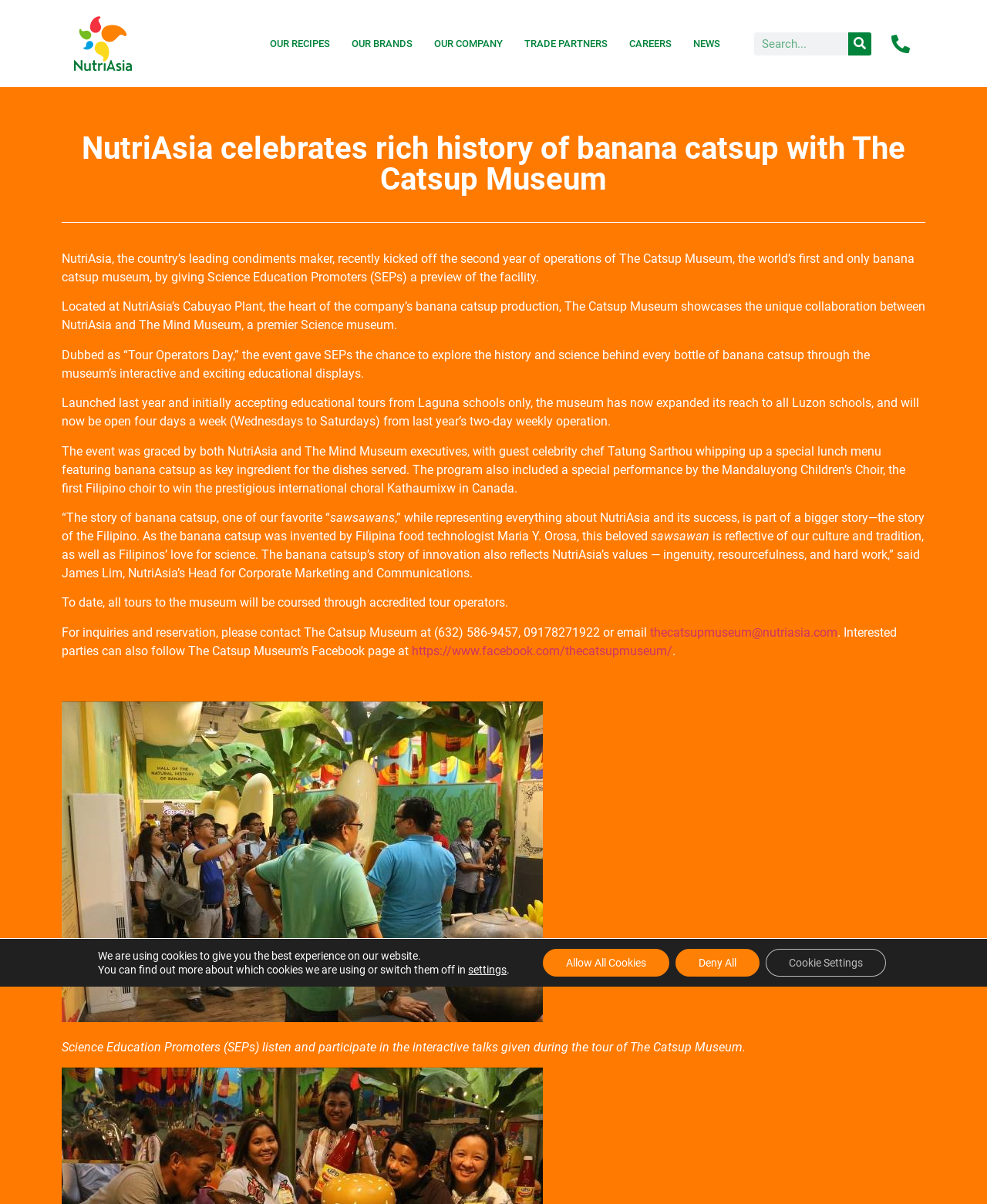Find the bounding box coordinates of the clickable area required to complete the following action: "Read more about NutriAsia's history".

[0.062, 0.111, 0.938, 0.162]